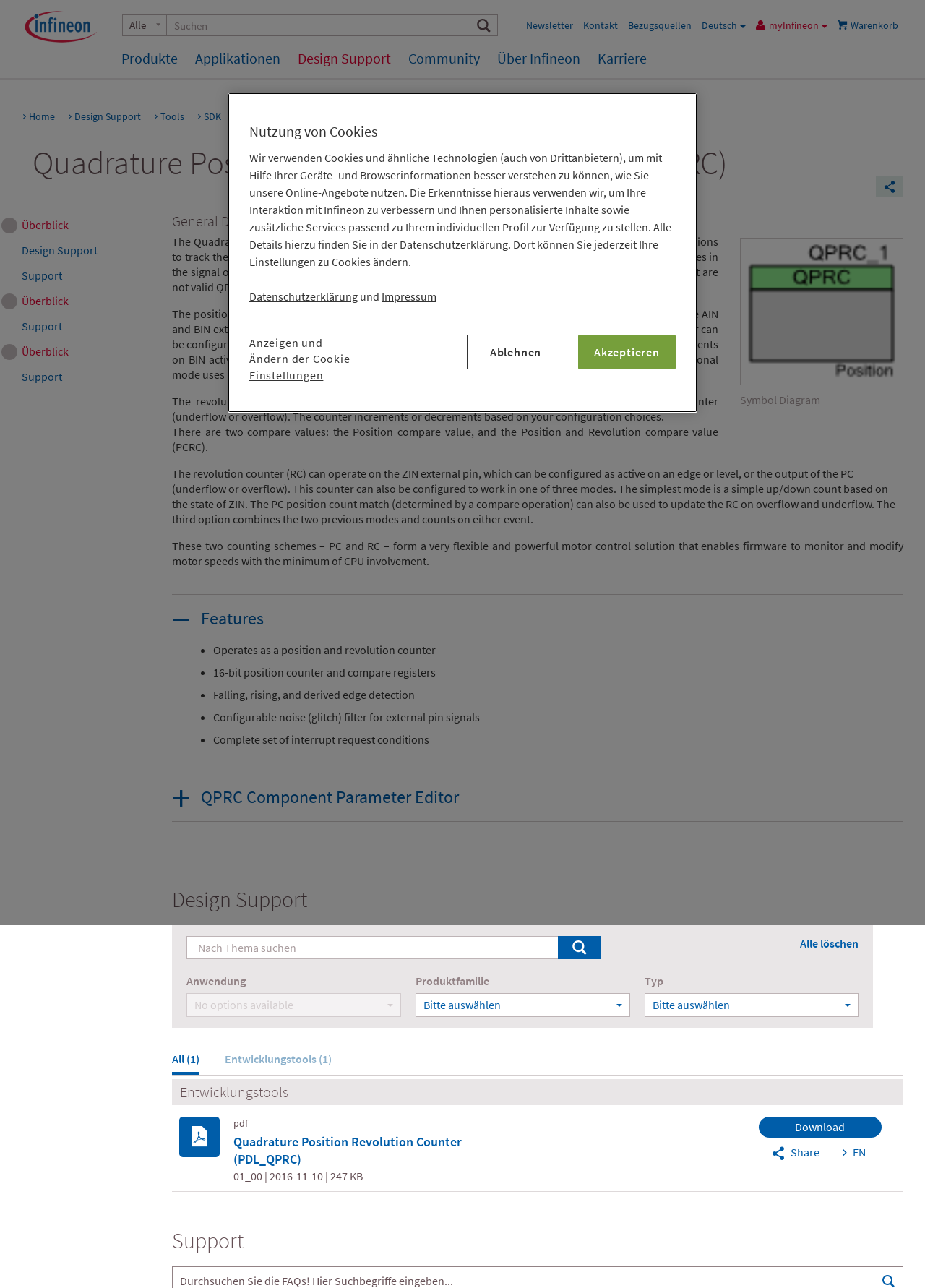Identify the bounding box coordinates for the element you need to click to achieve the following task: "Search for something". Provide the bounding box coordinates as four float numbers between 0 and 1, in the form [left, top, right, bottom].

[0.18, 0.012, 0.523, 0.027]